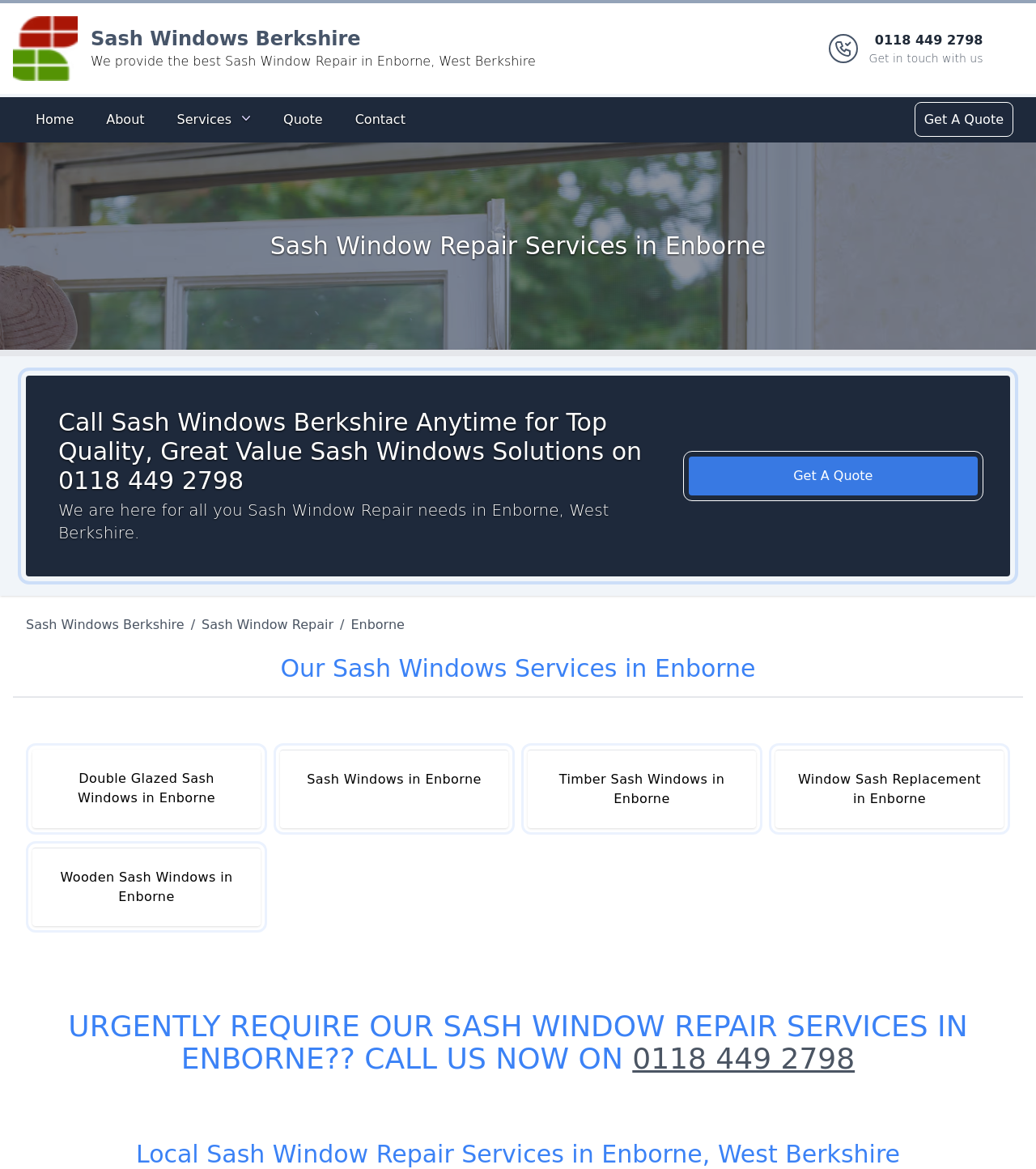Respond to the question below with a single word or phrase:
What is the phone number to get in touch with Sash Windows Berkshire?

0118 449 2798